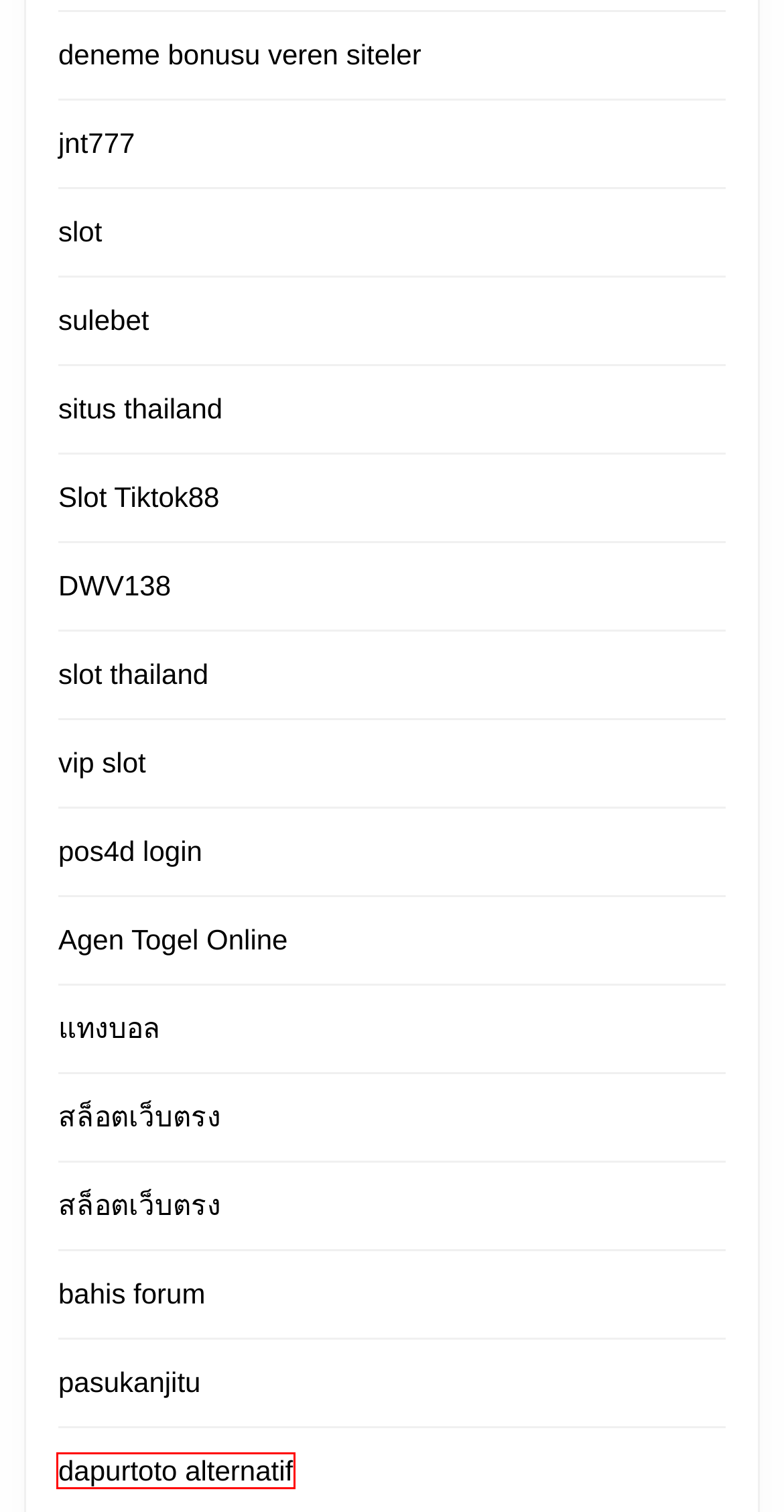You have been given a screenshot of a webpage, where a red bounding box surrounds a UI element. Identify the best matching webpage description for the page that loads after the element in the bounding box is clicked. Options include:
A. DAPURTOTO > 5 Situs Bandar Togel Hadiah 4d 10 Juta Terbesar dan Terpercaya 2024
B. สล็อตเว็บตรง ไม่ผ่านเอเย่นต์ ไม่มีขั้นต่ำ
C. Top 10 Web Casino Online - Trang Casino Trực Tuyến Uy Tín Nhất
D. Is Online Gambling Worth [$] To You? – aimhighermiami
E. PASUKANJITU > AGEN TOGEL ONLINE TERPERCAYA
F. MahaDewa88 » Slot Gacor & Togel Online
G. สล็อตเว็บตรง เว็บสล็อตแตกหนัก ไม่มีขั้นต่ำ FAFA118 สมัครฟรี ไม่ล็อคยูส
H. Link Daftar Resmi Alternatif Sulebet, Login Resmi Sulebet

A